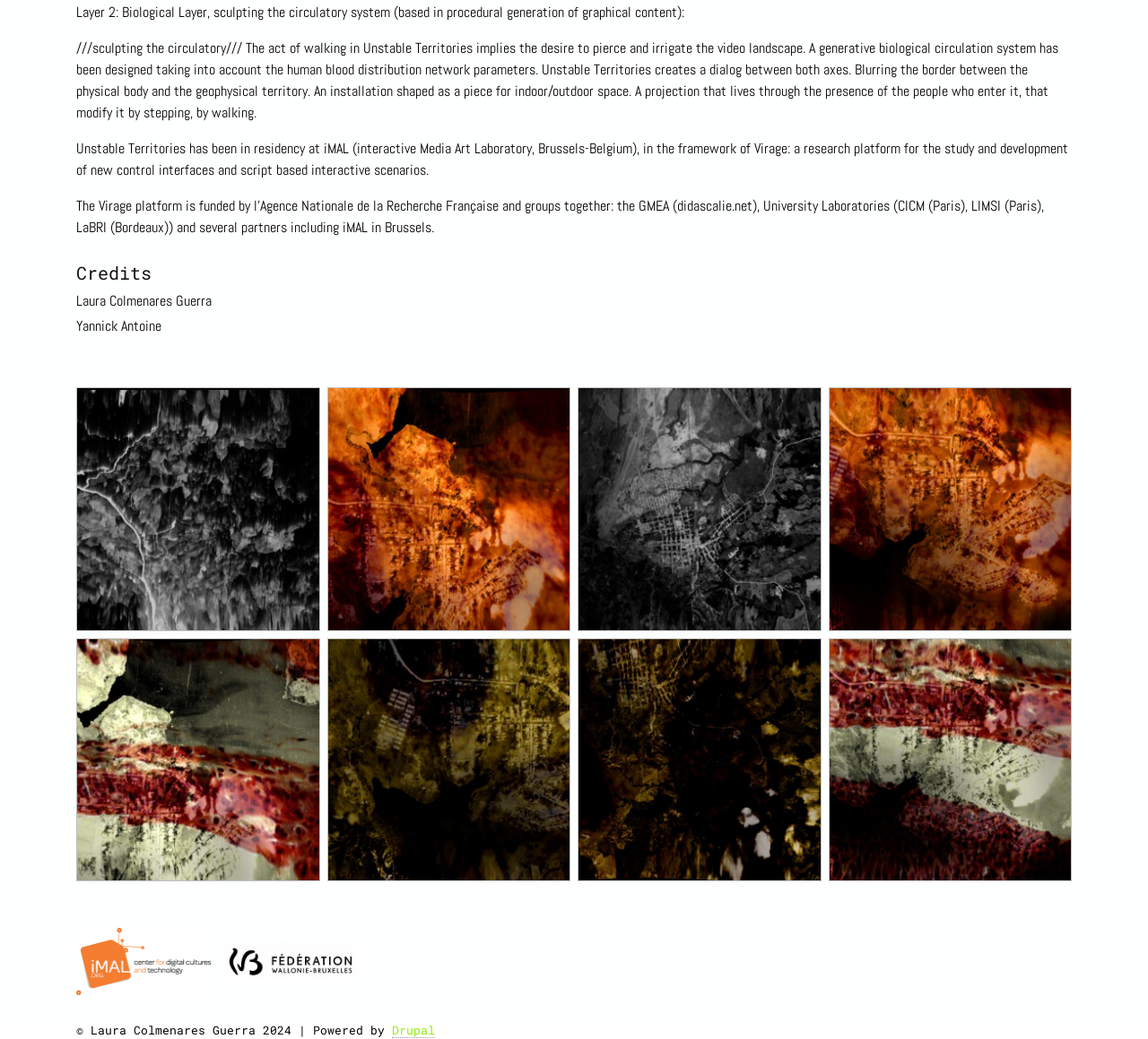Identify the bounding box coordinates of the element that should be clicked to fulfill this task: "View the 'Nimal Logo' image". The coordinates should be provided as four float numbers between 0 and 1, i.e., [left, top, right, bottom].

[0.066, 0.893, 0.184, 0.957]